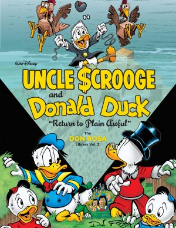What is the title of the comic adventure?
Please describe in detail the information shown in the image to answer the question.

The title of the comic adventure is prominently displayed at the top of the image, and it reads 'Return to Plain Awful', which is part of The Don Rosa Library, Volume 2.